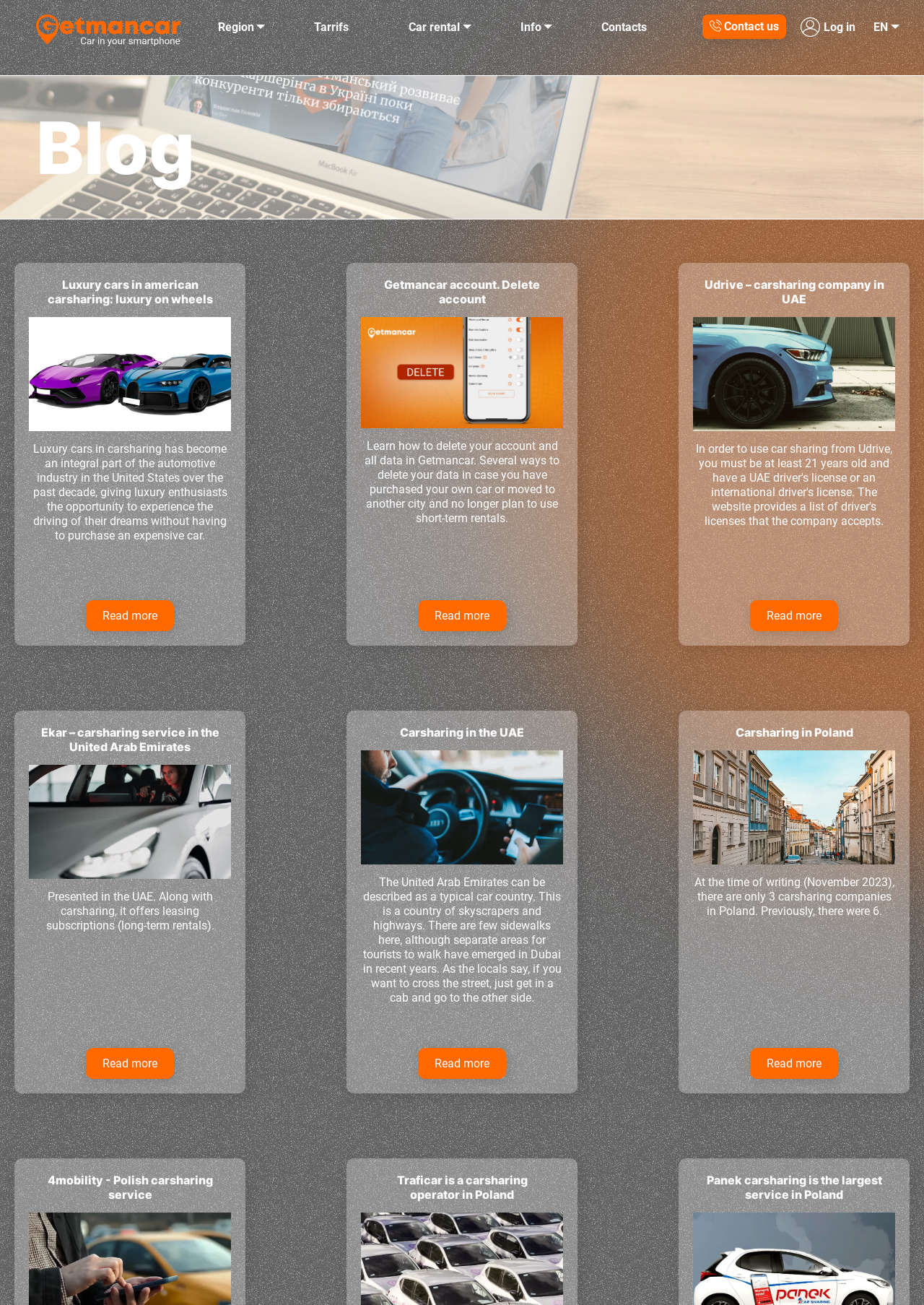Provide a brief response to the question using a single word or phrase: 
How many images are there on the webpage?

7